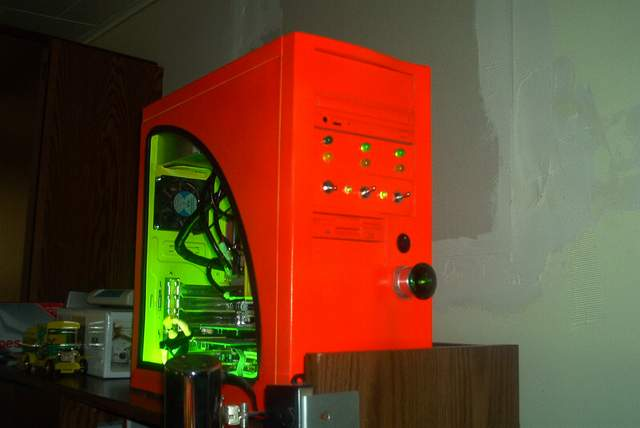Respond to the question with just a single word or phrase: 
What is the color of the interior of the computer case?

Glowing green